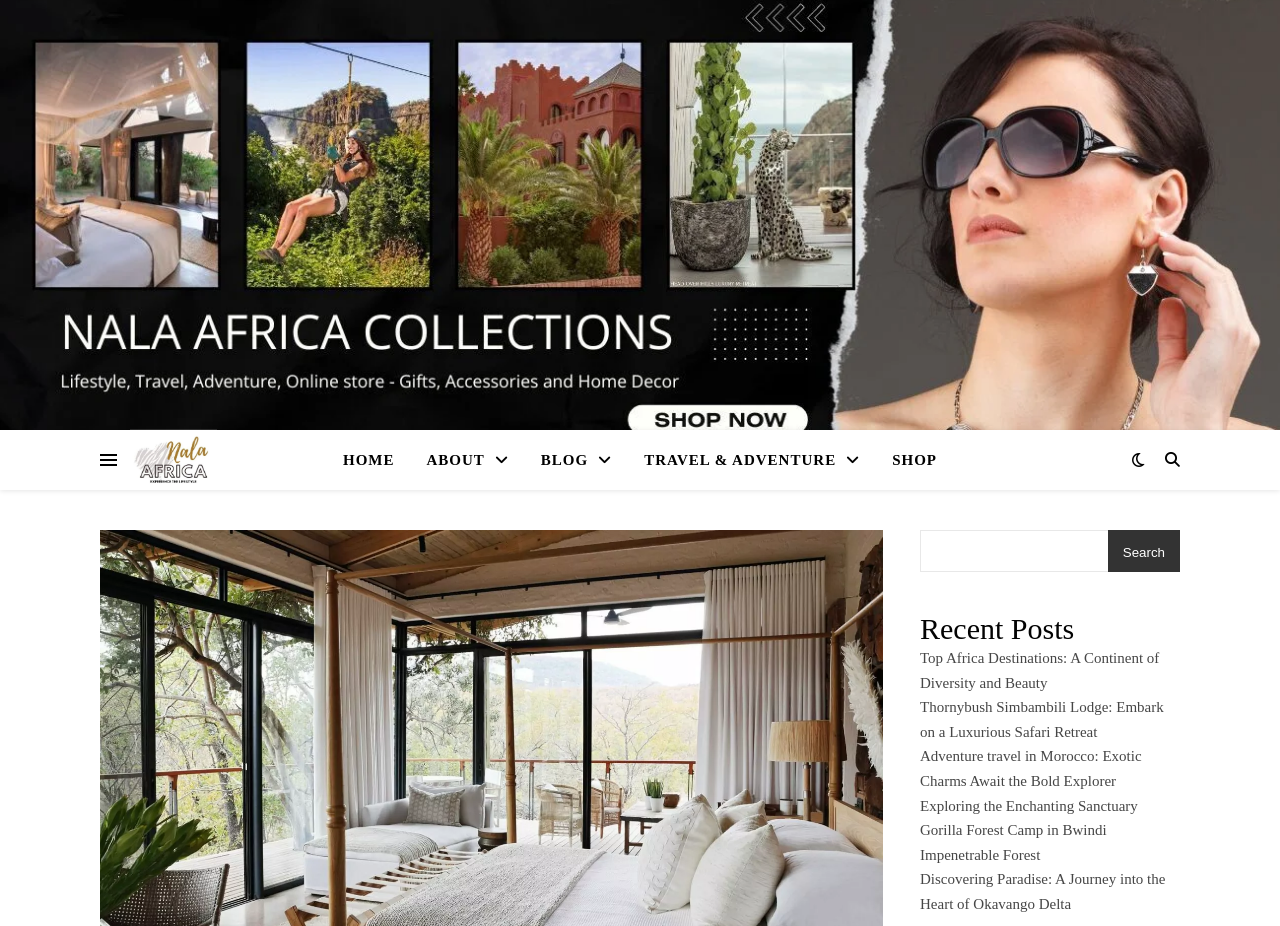What is the first navigation link?
Provide a well-explained and detailed answer to the question.

I looked at the navigation menu and found that the first link is Nala Africa Collection.